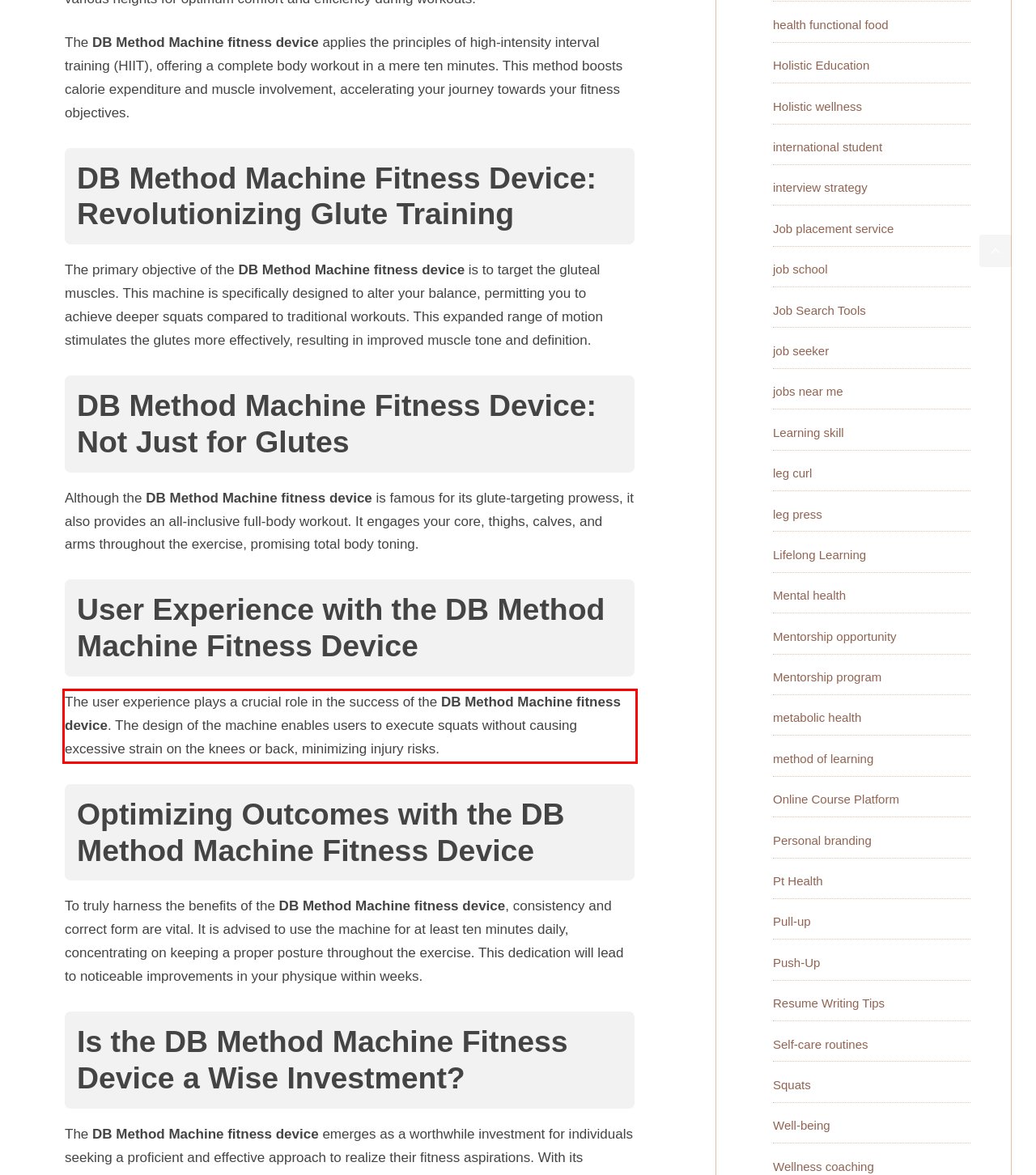You are presented with a screenshot containing a red rectangle. Extract the text found inside this red bounding box.

The user experience plays a crucial role in the success of the DB Method Machine fitness device. The design of the machine enables users to execute squats without causing excessive strain on the knees or back, minimizing injury risks.